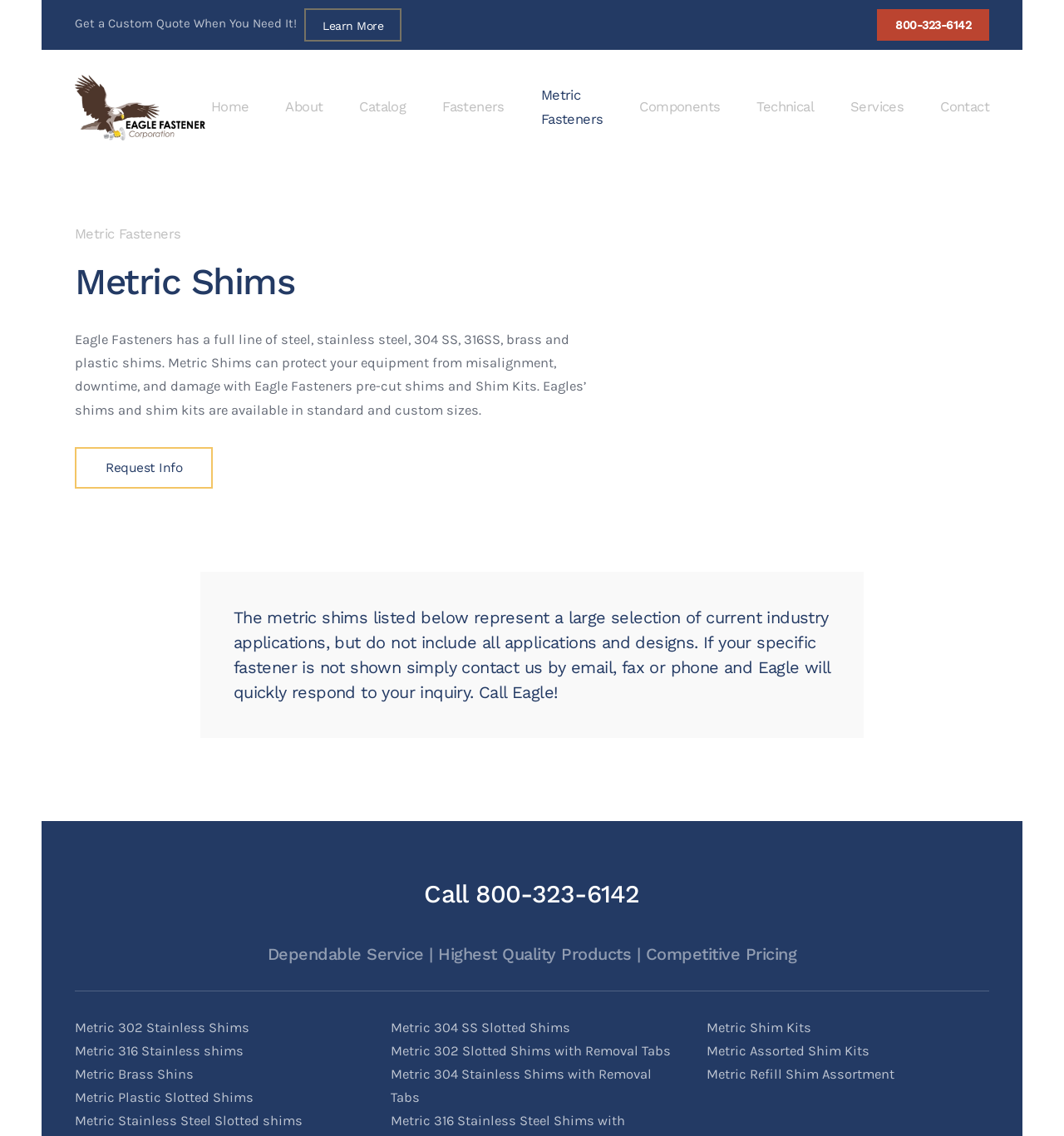What types of shims are available?
Based on the image, answer the question in a detailed manner.

Based on the webpage content, I can see that Eagle Fasteners offers a full line of shims made of different materials, including steel, stainless steel, brass, and plastic. This information is provided in the paragraph that starts with 'Eagle Fasteners has a full line of steel, stainless steel, 304 SS, 316SS, brass and plastic shims.'